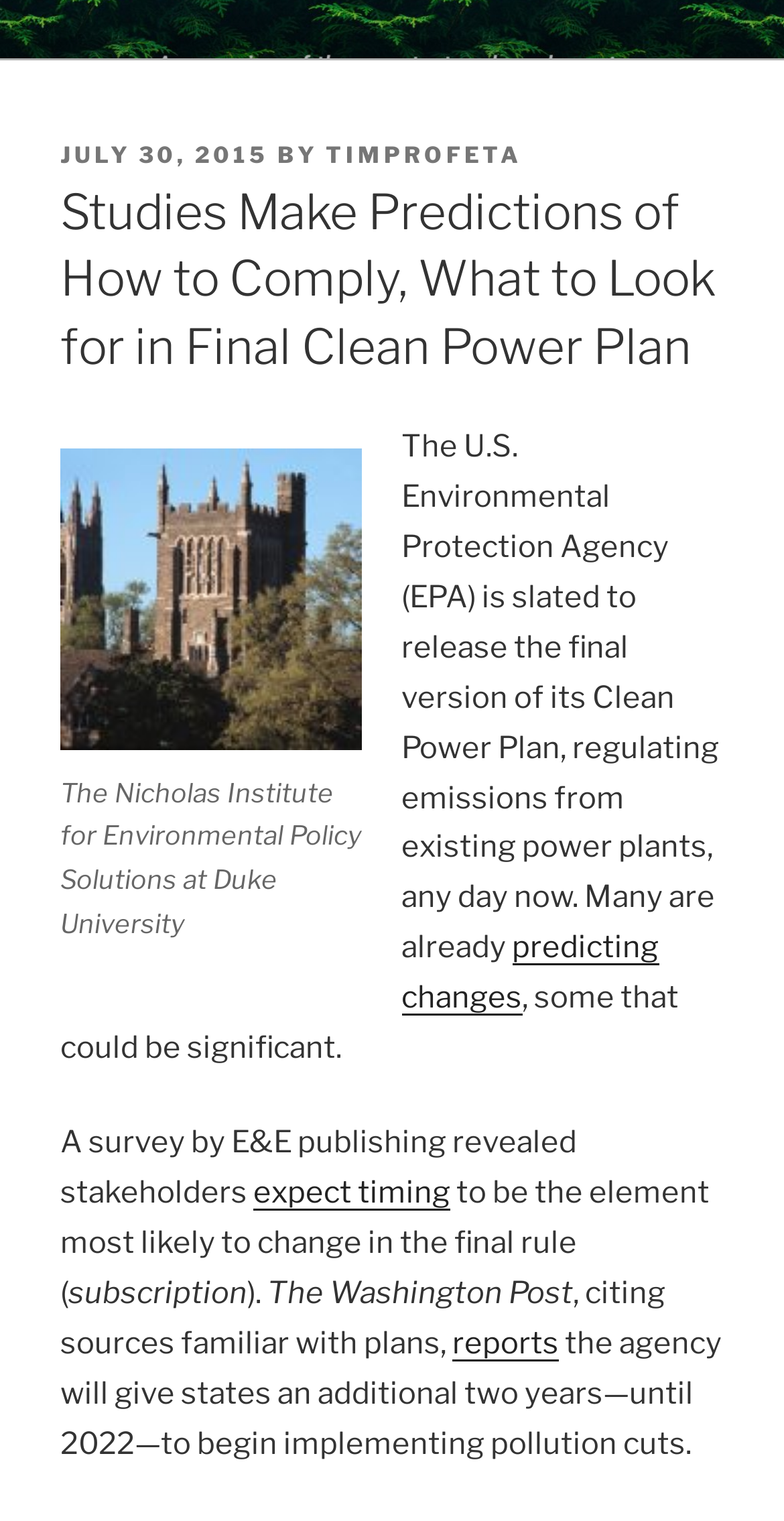What is the date of the article?
We need a detailed and meticulous answer to the question.

I found the date of the article by looking at the link 'JULY 30, 2015' which is located below the 'POSTED ON' text.